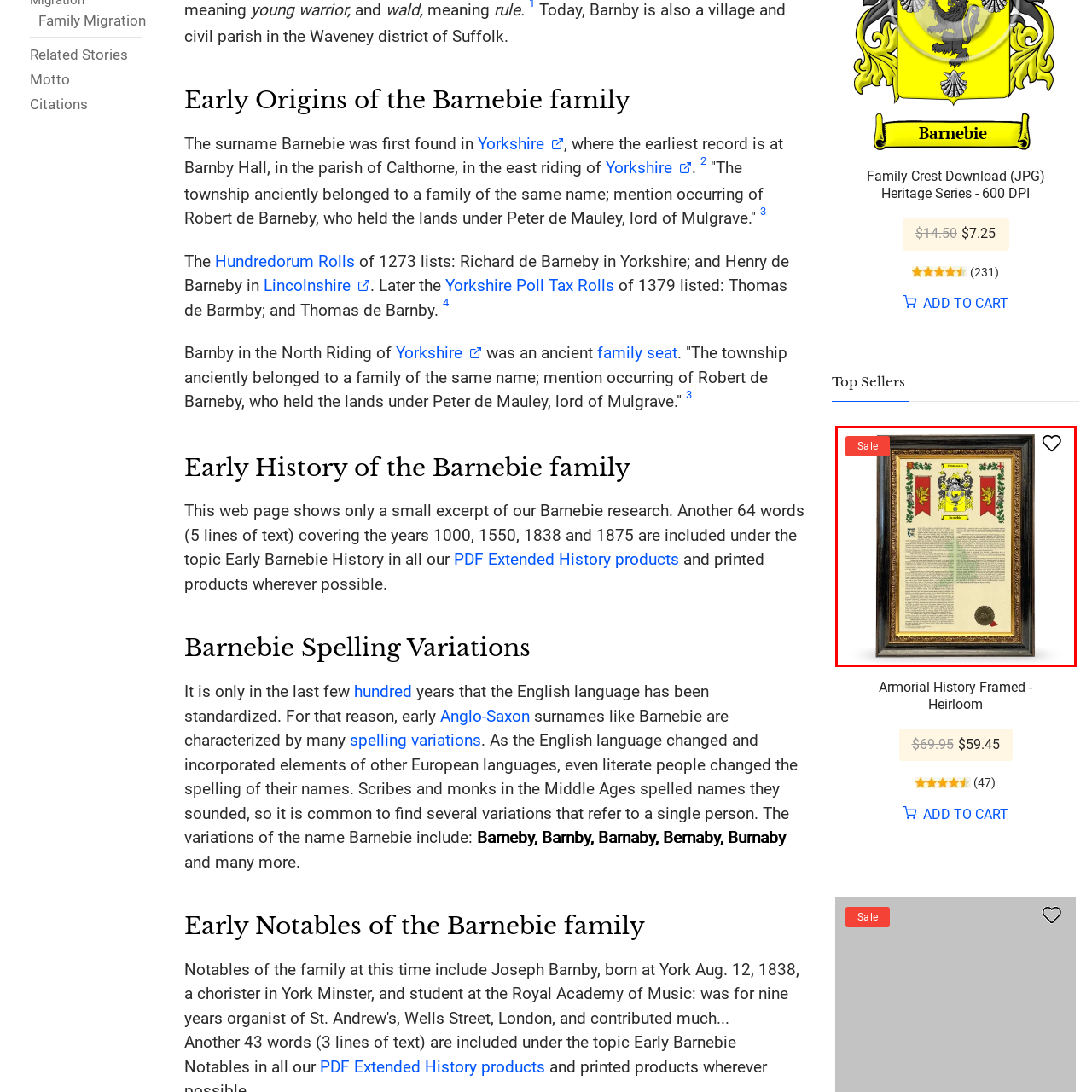What is the purpose of the wax emblem? View the image inside the red bounding box and respond with a concise one-word or short-phrase answer.

Signifying authenticity